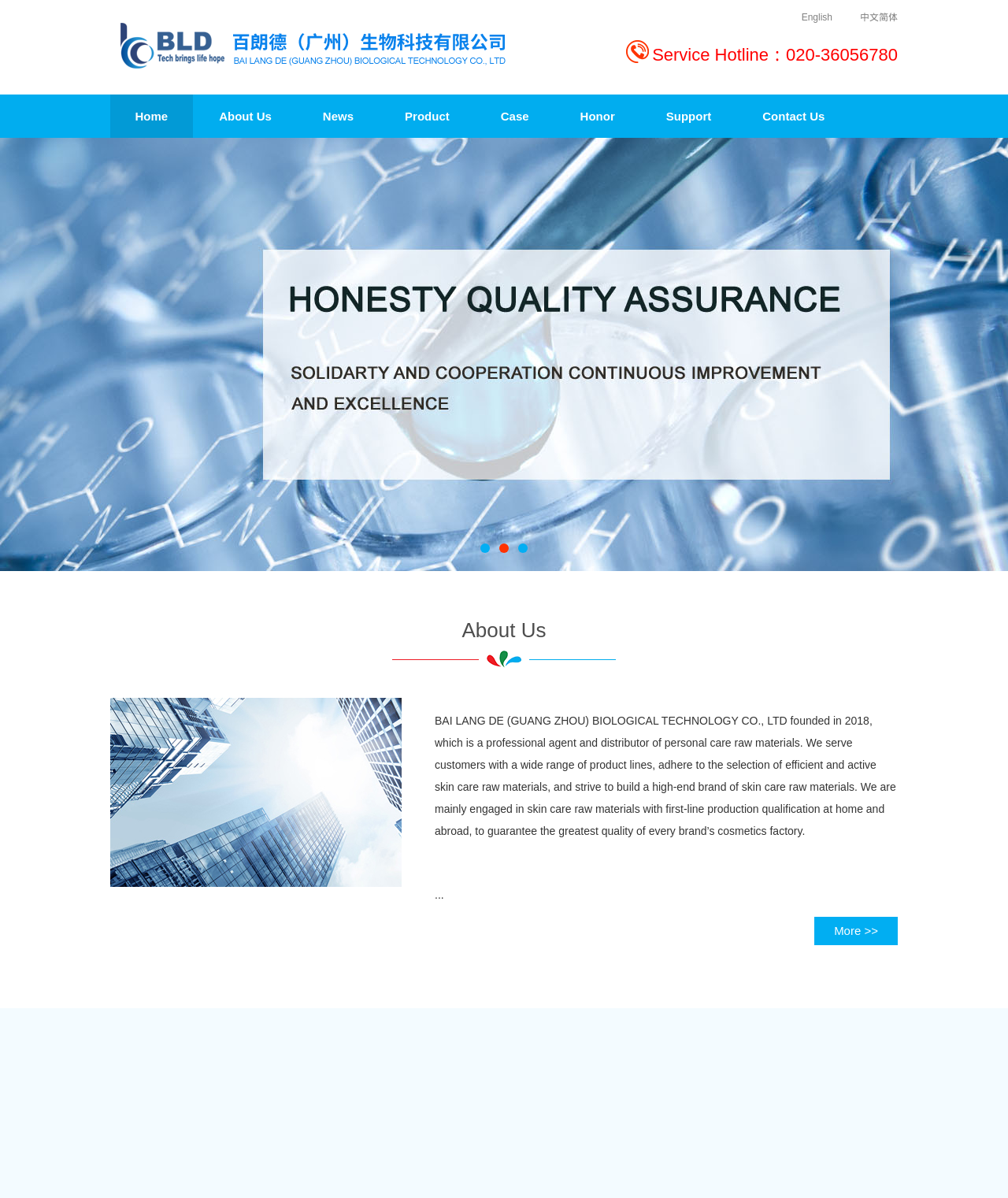From the webpage screenshot, identify the region described by About Us ». Provide the bounding box coordinates as (top-left x, top-left y, bottom-right x, bottom-right y), with each value being a floating point number between 0 and 1.

[0.193, 0.079, 0.294, 0.115]